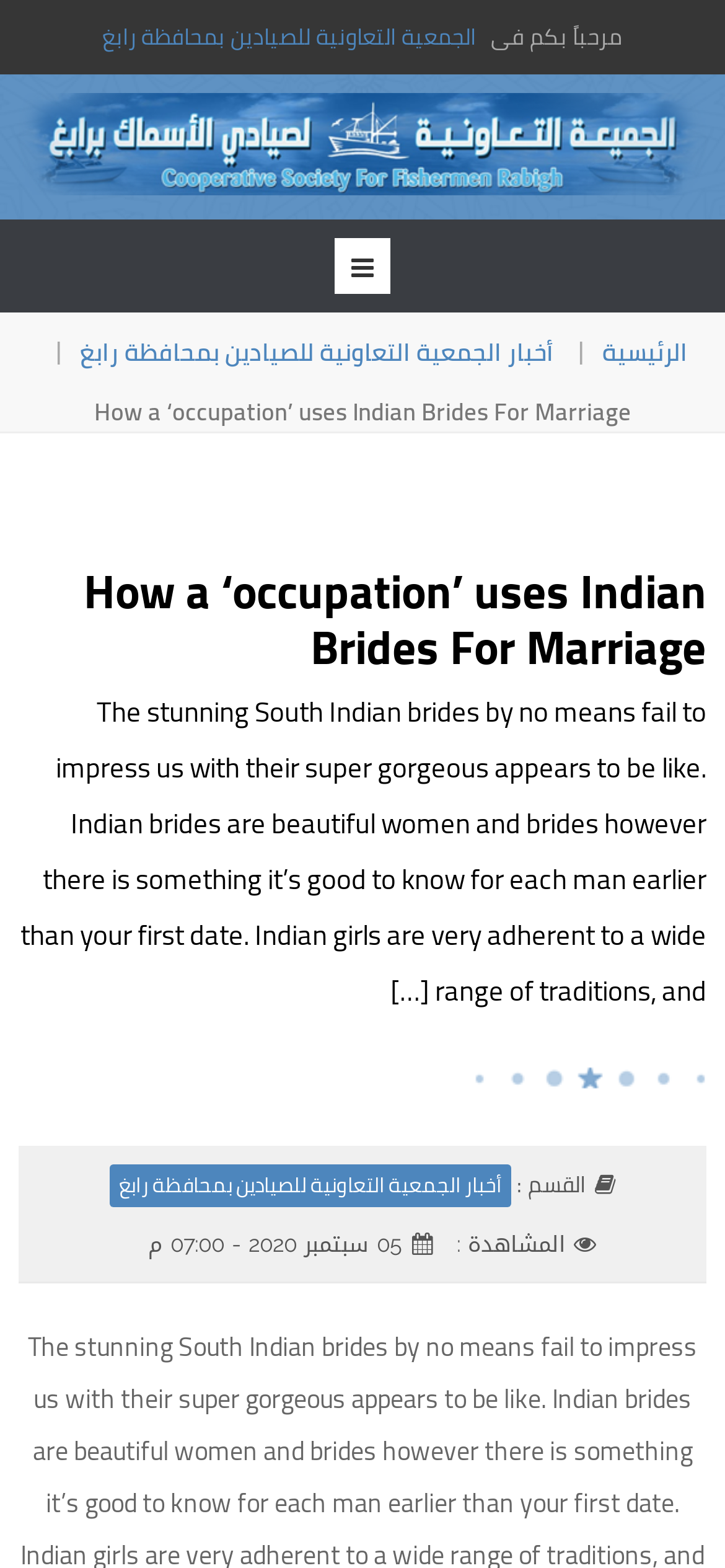What is the date of the article?
Using the details shown in the screenshot, provide a comprehensive answer to the question.

I found the answer by looking at the StaticText element with the text '05 سبتمبر 2020 - 07:00 م' which is located at the bottom of the page, indicating it's the date of the article.